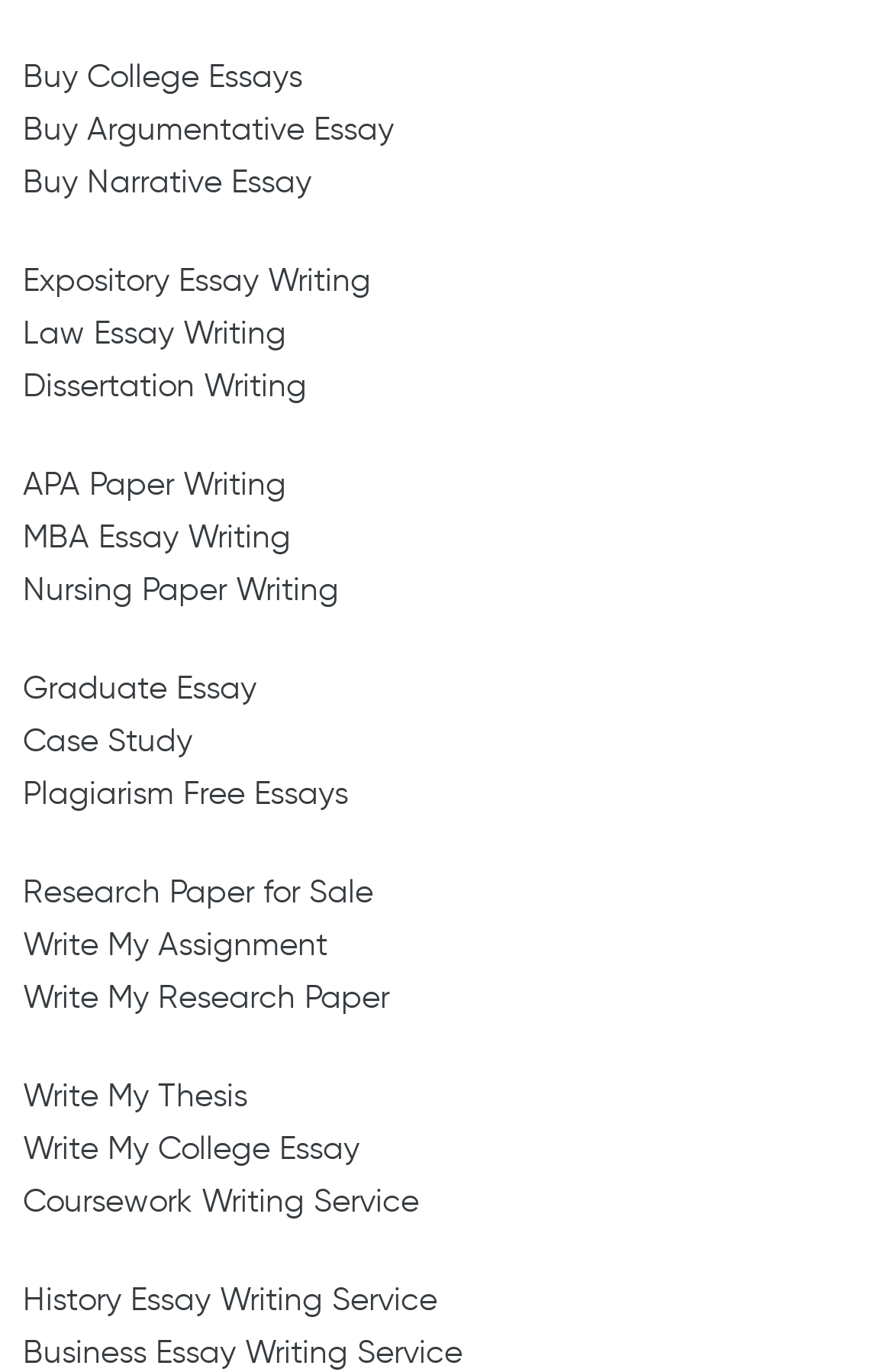Please identify the bounding box coordinates of the region to click in order to complete the task: "Write my research paper". The coordinates must be four float numbers between 0 and 1, specified as [left, top, right, bottom].

[0.026, 0.707, 0.436, 0.745]